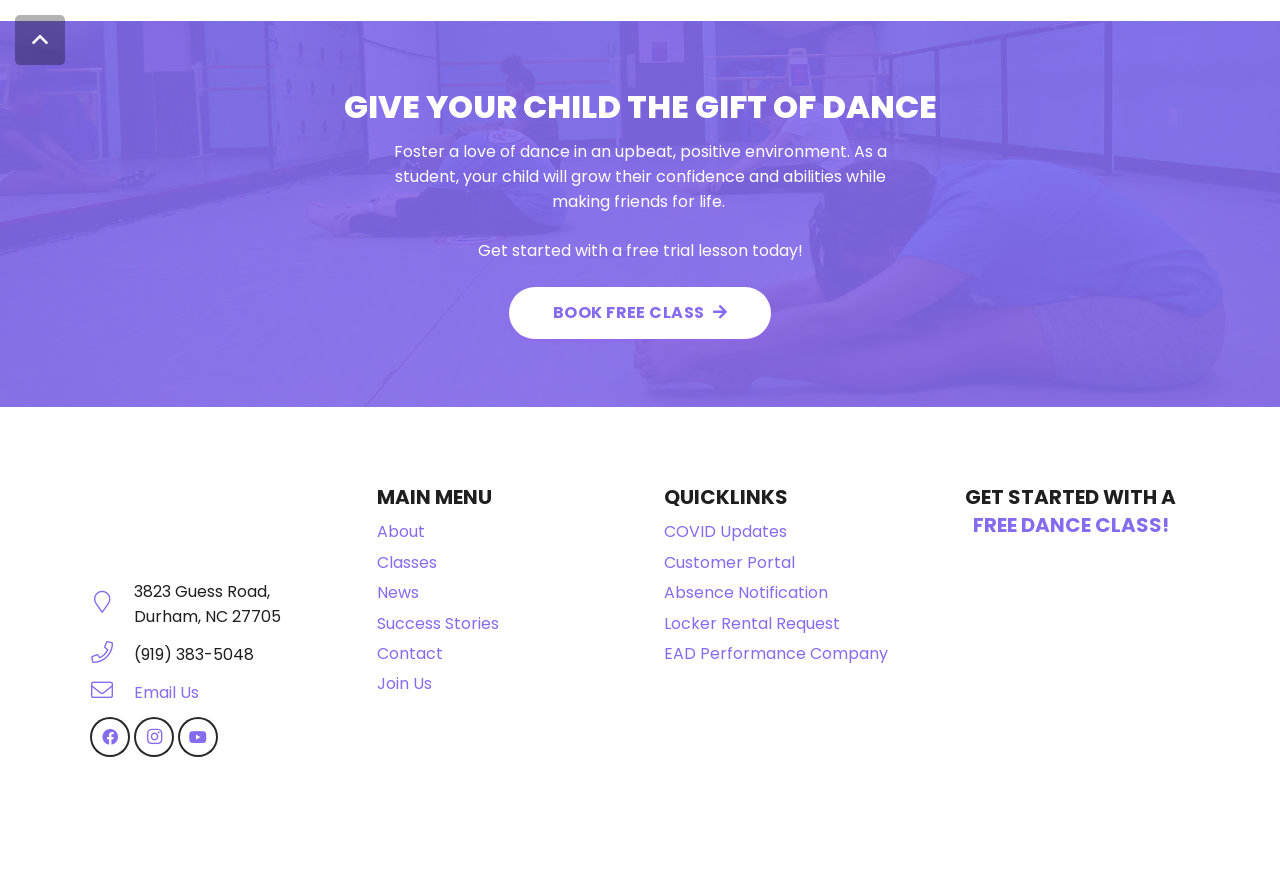From the details in the image, provide a thorough response to the question: What is the location of the dance studio?

The links '3823 Guess Road, Durham, NC 27705' appear twice on the webpage, indicating that this is the location of the dance studio.